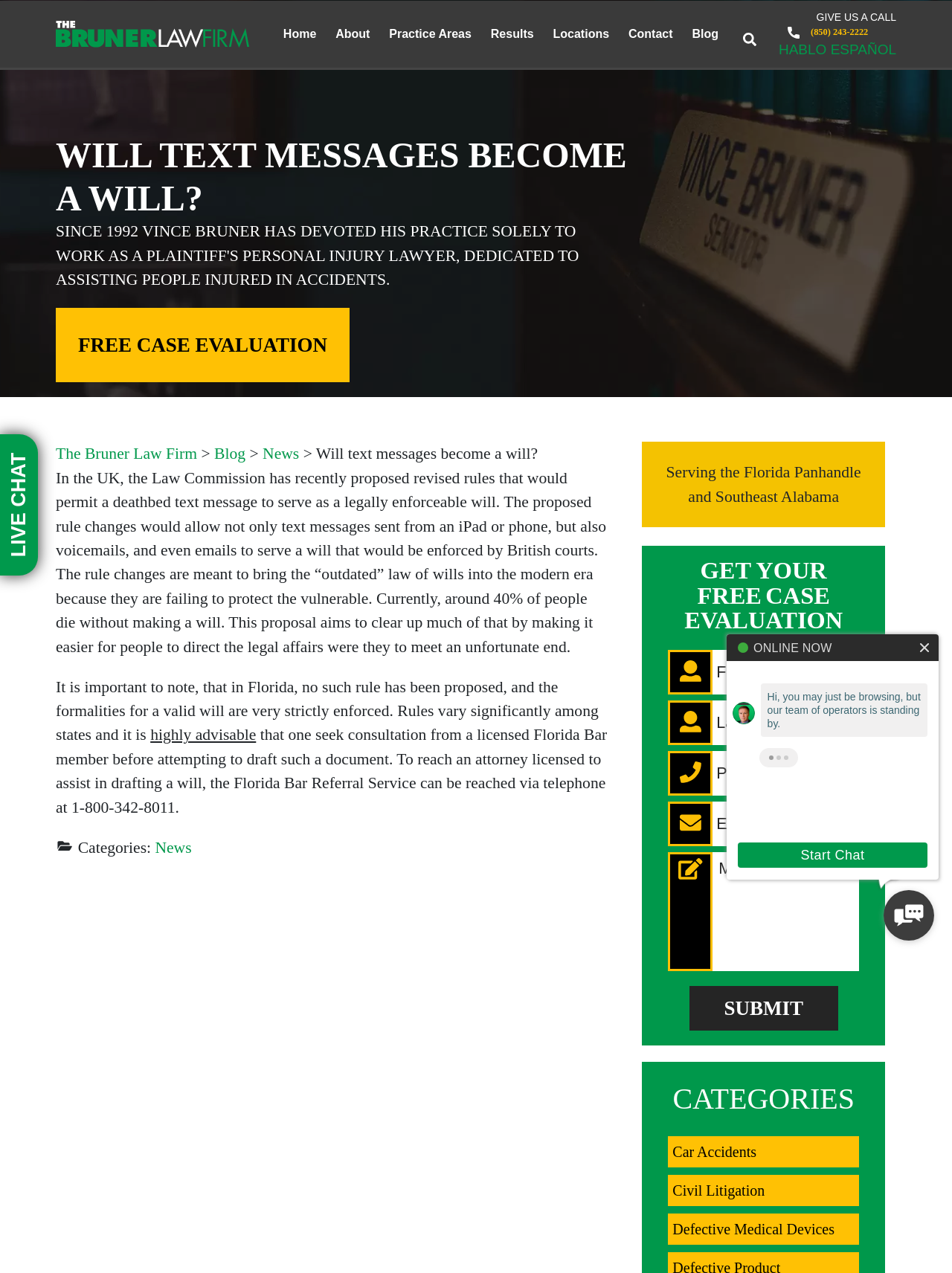What is the purpose of the proposed rule changes in the UK?
Please answer using one word or phrase, based on the screenshot.

To bring the law of wills into the modern era